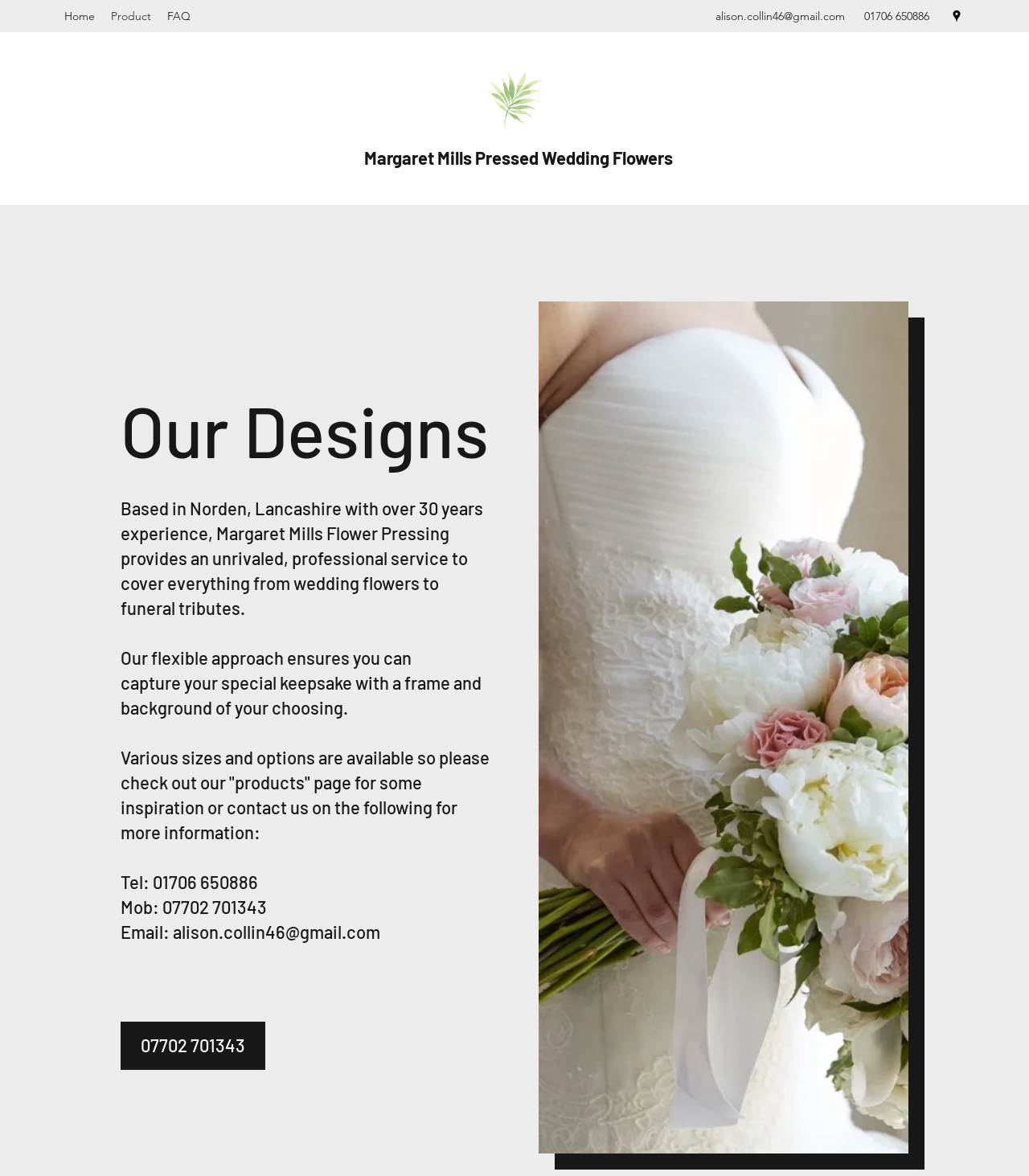Give the bounding box coordinates for this UI element: "Margaret Mills Pressed Wedding Flowers". The coordinates should be four float numbers between 0 and 1, arranged as [left, top, right, bottom].

[0.354, 0.125, 0.654, 0.143]